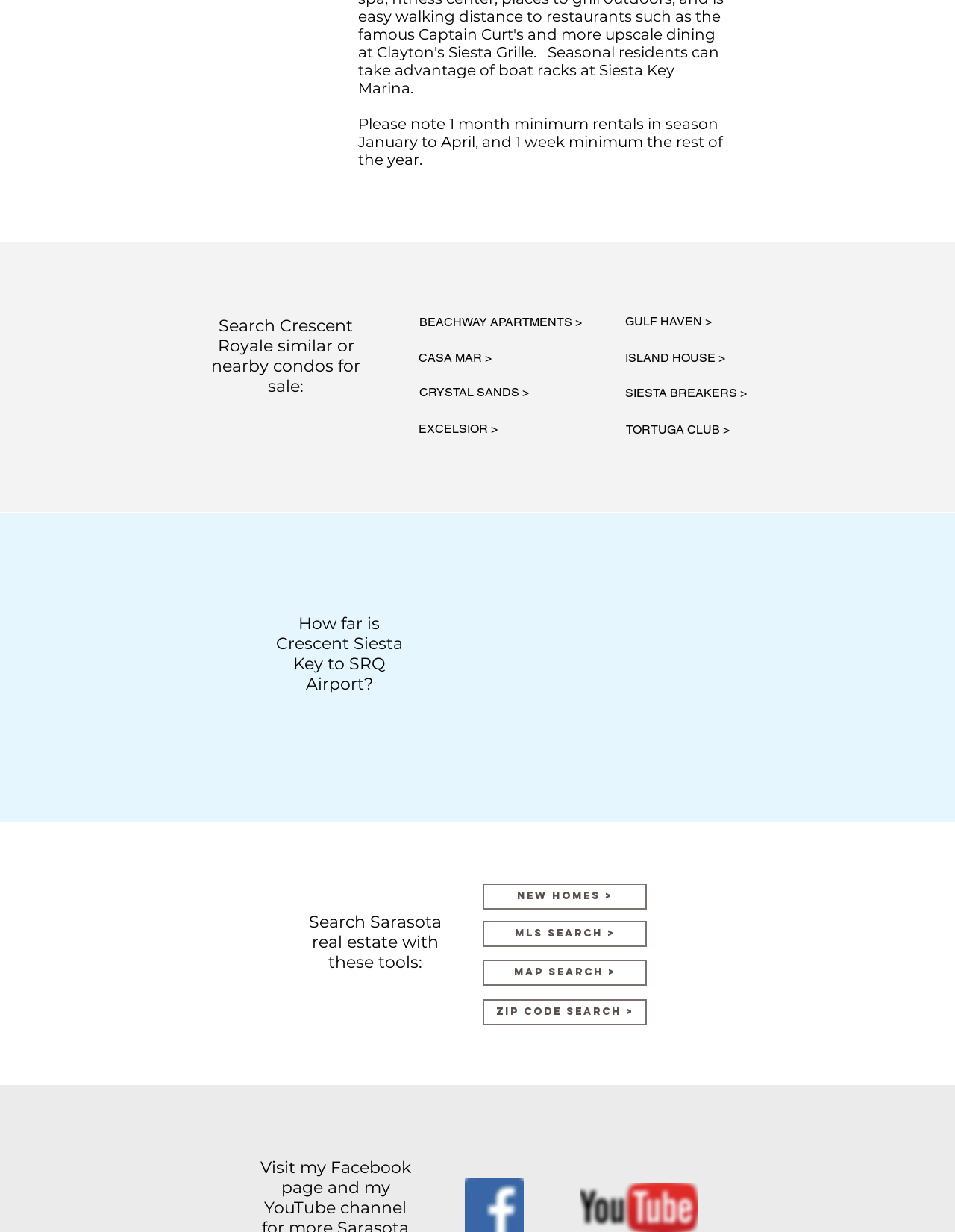What is the name of the real estate agent's YouTube channel?
Your answer should be a single word or phrase derived from the screenshot.

David Barr's Sarasota real estate YouTube channel